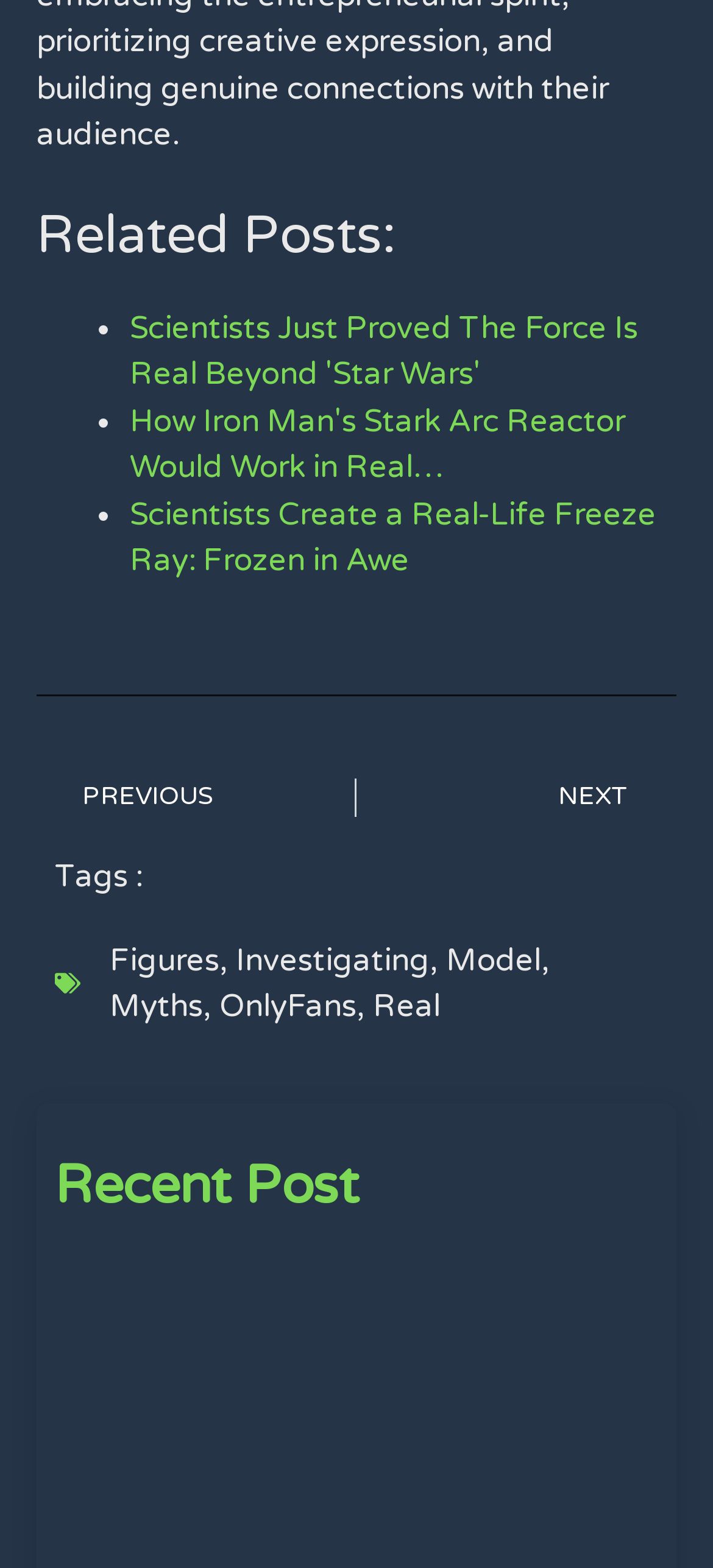Locate the bounding box coordinates of the UI element described by: "Real". Provide the coordinates as four float numbers between 0 and 1, formatted as [left, top, right, bottom].

[0.523, 0.63, 0.618, 0.654]